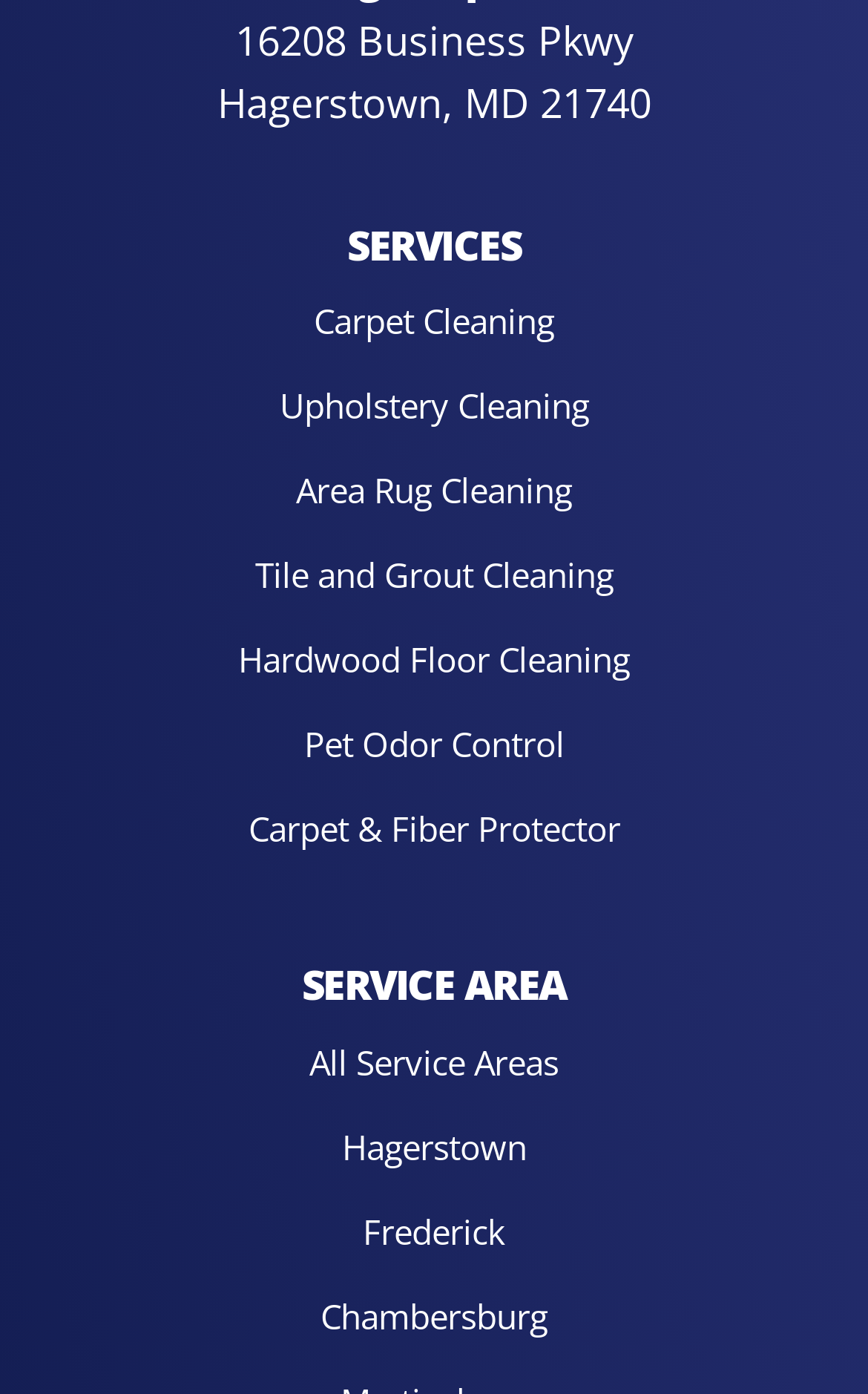Examine the image carefully and respond to the question with a detailed answer: 
What areas does the company serve?

The service areas of the company can be found in the 'SERVICE AREA' section of the webpage. There are several links listed, including 'Hagerstown', 'Frederick', and 'Chambersburg'.